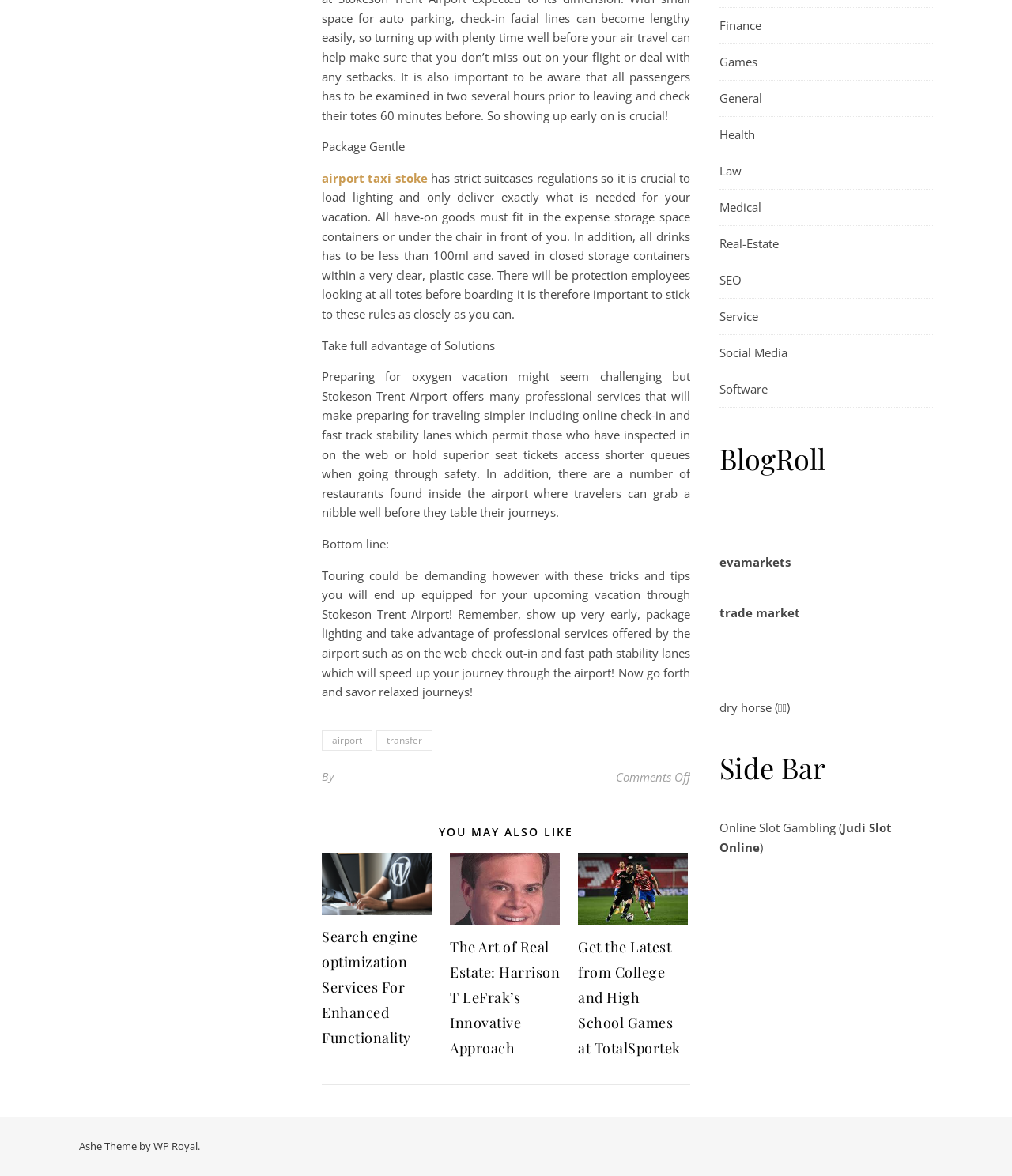What is the maximum size of drinks allowed in carry-on bags?
Offer a detailed and full explanation in response to the question.

According to the article, all drinks must be less than 100ml and stored in closed containers within a clear, plastic case to comply with the airport's regulations.